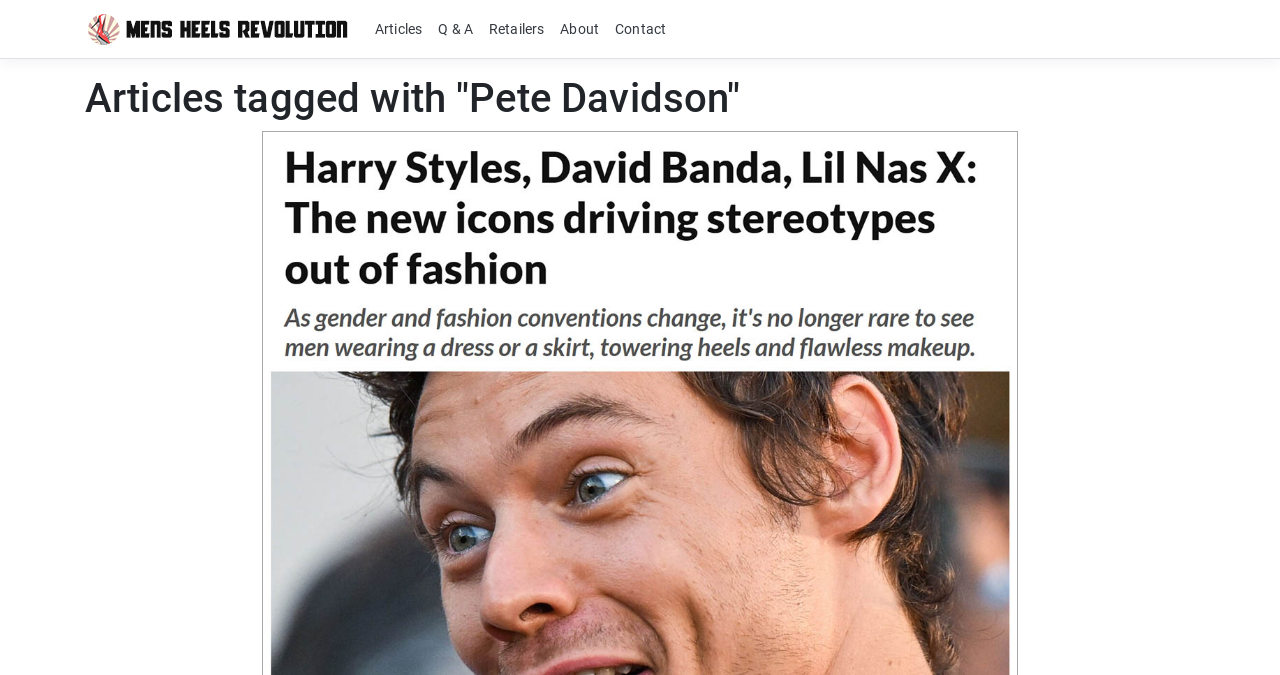Provide a brief response to the question below using a single word or phrase: 
Are there any subheadings on the page?

No